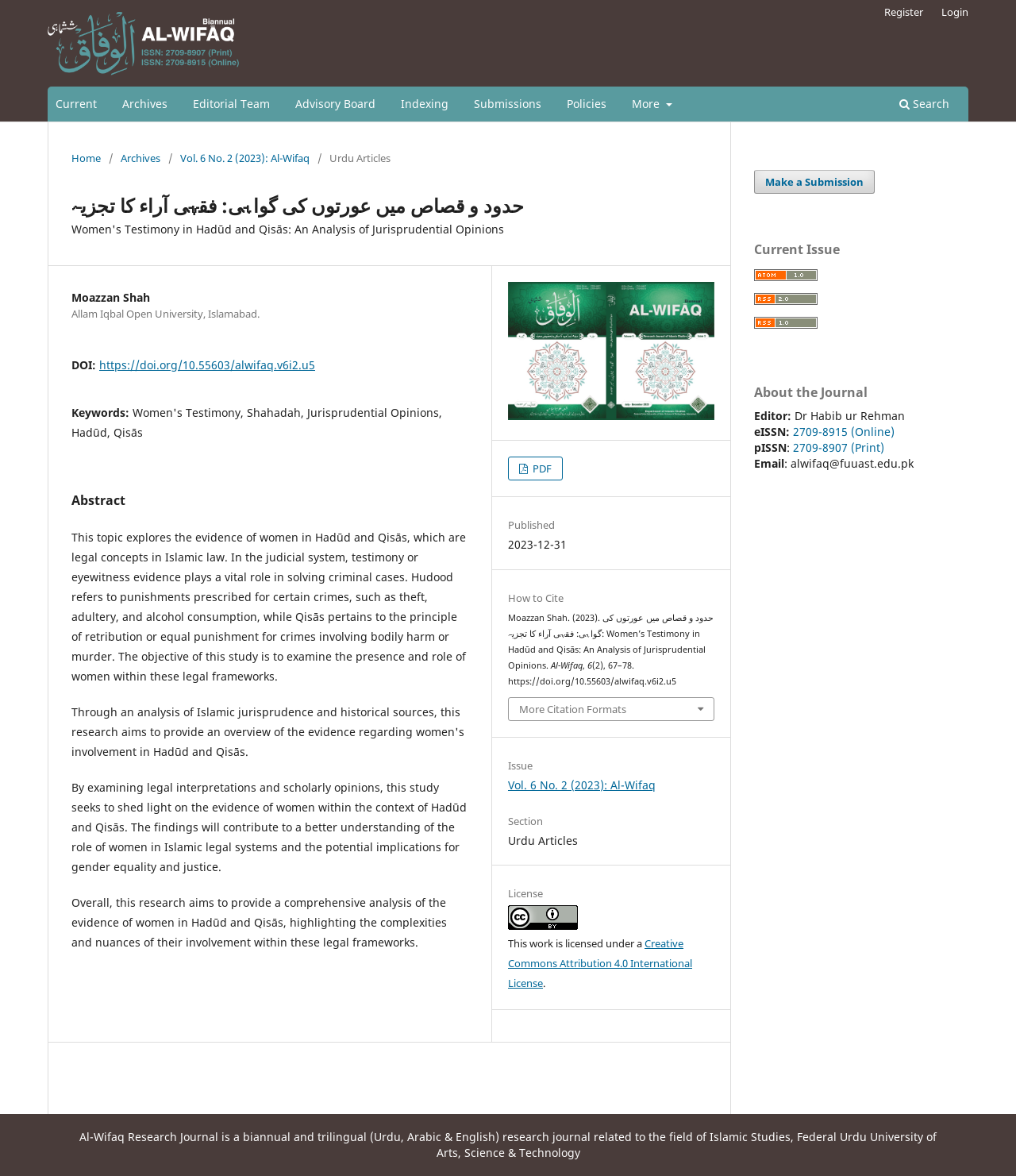What is the license of the article?
Please use the image to provide a one-word or short phrase answer.

Creative Commons Attribution 4.0 International License